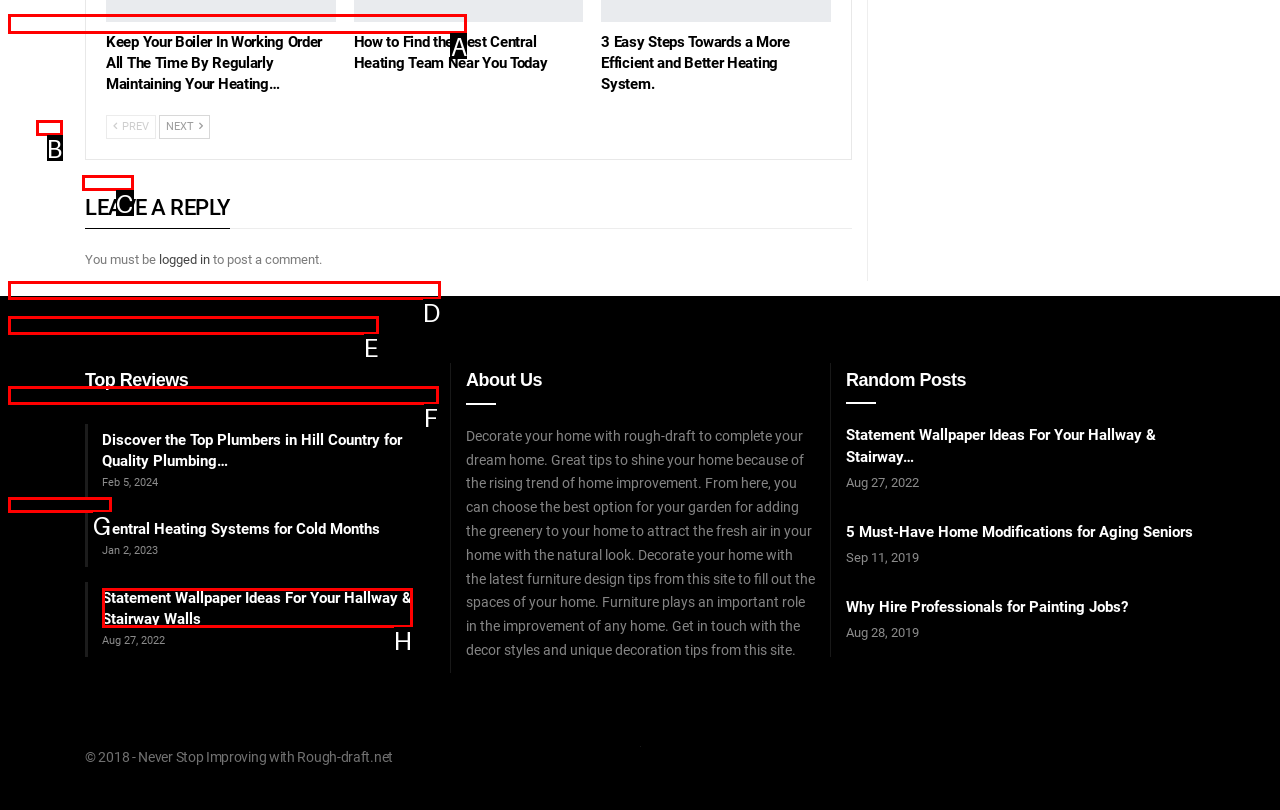Based on the task: Click on 'Statement Wallpaper Ideas For Your Hallway & Stairway Walls', which UI element should be clicked? Answer with the letter that corresponds to the correct option from the choices given.

H